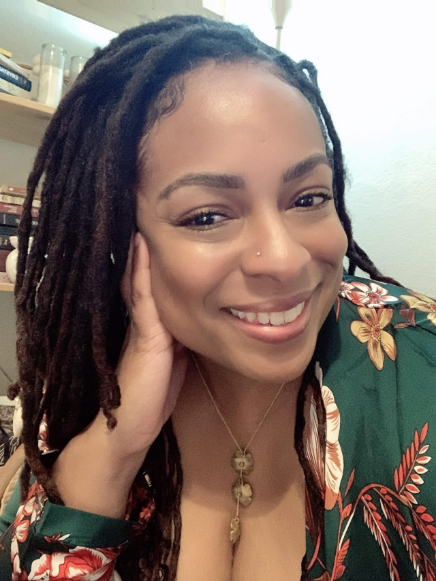Detail every aspect of the image in your description.

In this vibrant portrait, a woman with beautiful, flowing dreadlocks smiles warmly at the camera, showcasing her joyful spirit. She is dressed in a floral-patterned top adorned with lush greenery, which reflects a connection to nature and creativity. The background features soft, muted colors alongside a neatly organized shelf filled with books and personal items, hinting at her love for literature and knowledge. Her gentle pose, resting her cheek on her hand, conveys a relaxed confidence. This image reflects her dynamic personality as a poet, blogger, and podcaster, embodying the essence of her creative journey while radiating positivity.